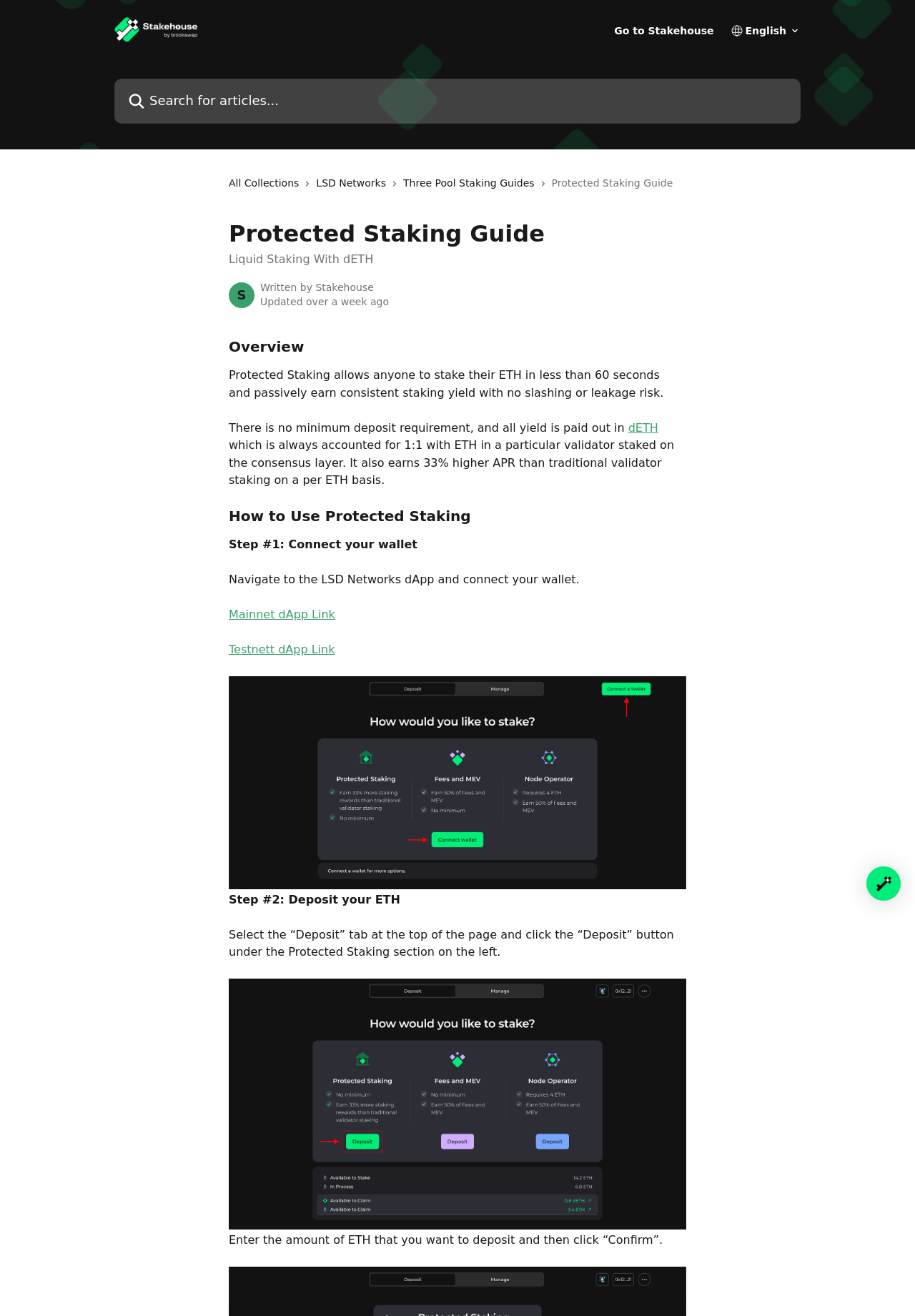Please identify the bounding box coordinates of where to click in order to follow the instruction: "Go to Stakehouse".

[0.671, 0.02, 0.78, 0.027]